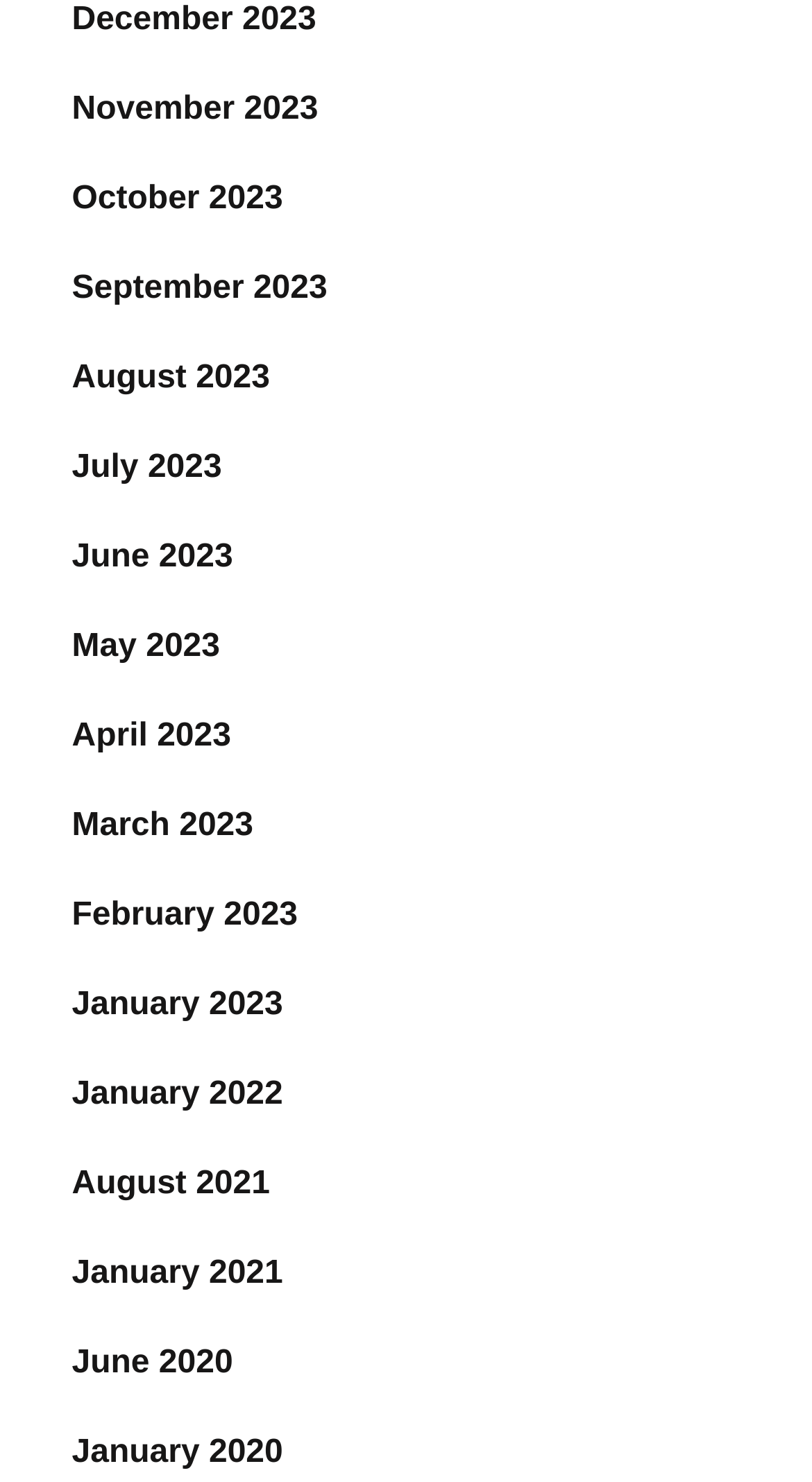What is the most recent month listed?
Provide a one-word or short-phrase answer based on the image.

December 2023